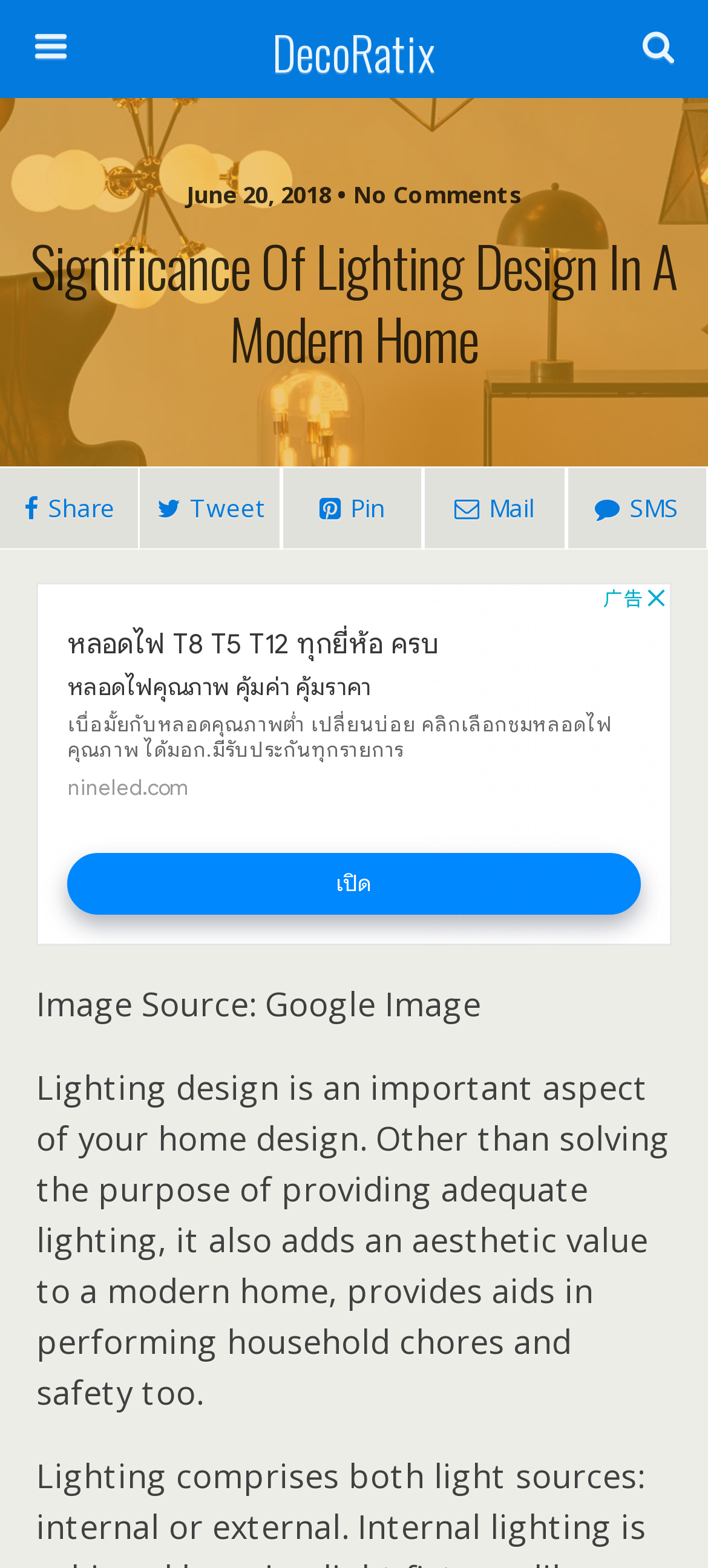Using the elements shown in the image, answer the question comprehensively: What social media platforms can you share the article on?

The webpage provides social media sharing options, which are represented by icons and links. The options include Share, Tweet, Pin, and Mail, which are located below the main heading of the webpage.